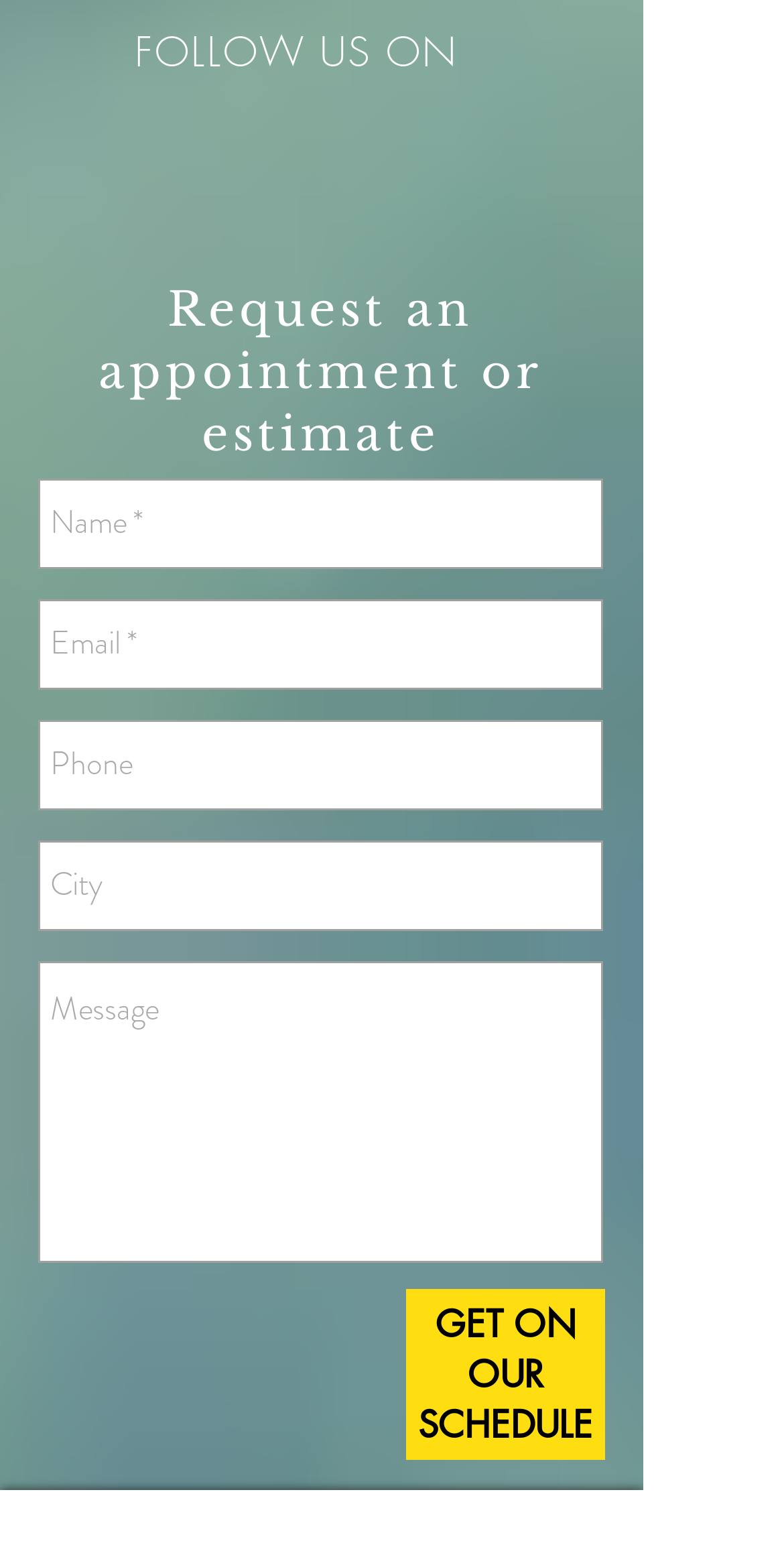Identify the bounding box coordinates of the element to click to follow this instruction: 'Click the GET ON OUR SCHEDULE button'. Ensure the coordinates are four float values between 0 and 1, provided as [left, top, right, bottom].

[0.518, 0.837, 0.772, 0.947]